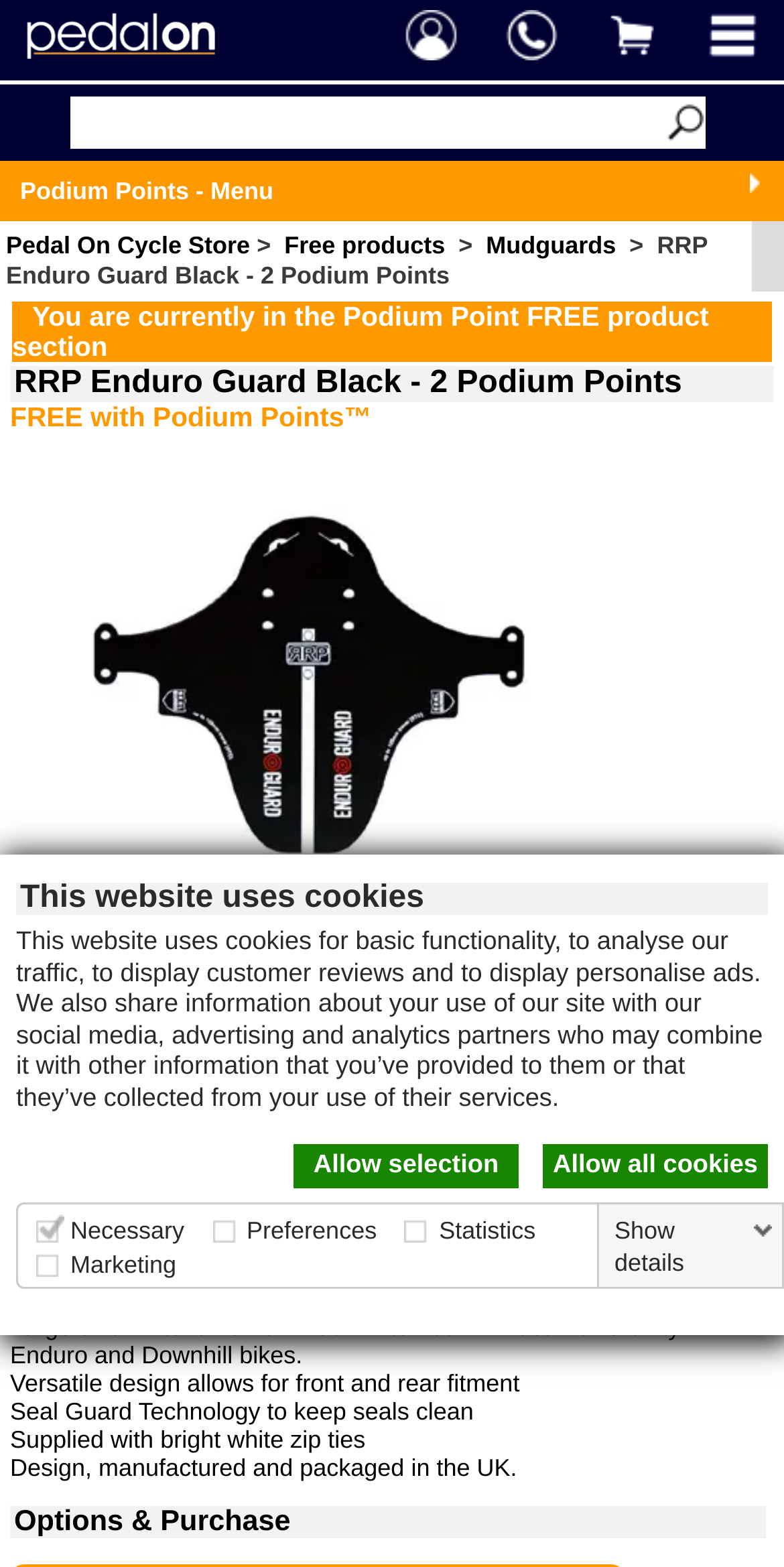Given the element description "Click to Zoom", identify the bounding box of the corresponding UI element.

[0.013, 0.548, 0.782, 0.57]